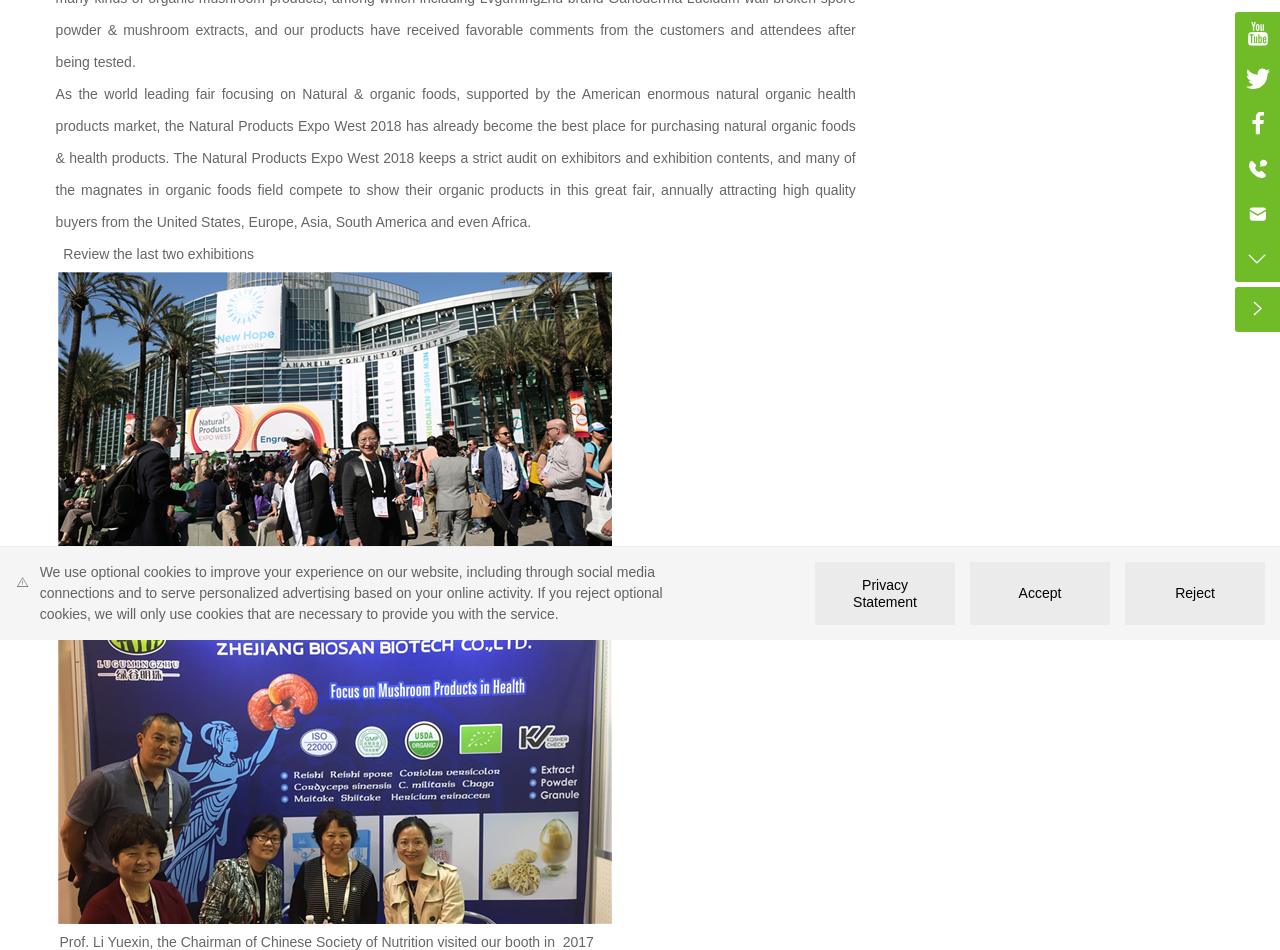Given the description of the UI element: "Email", predict the bounding box coordinates in the form of [left, top, right, bottom], with each value being a float between 0 and 1.

[0.965, 0.202, 1.0, 0.249]